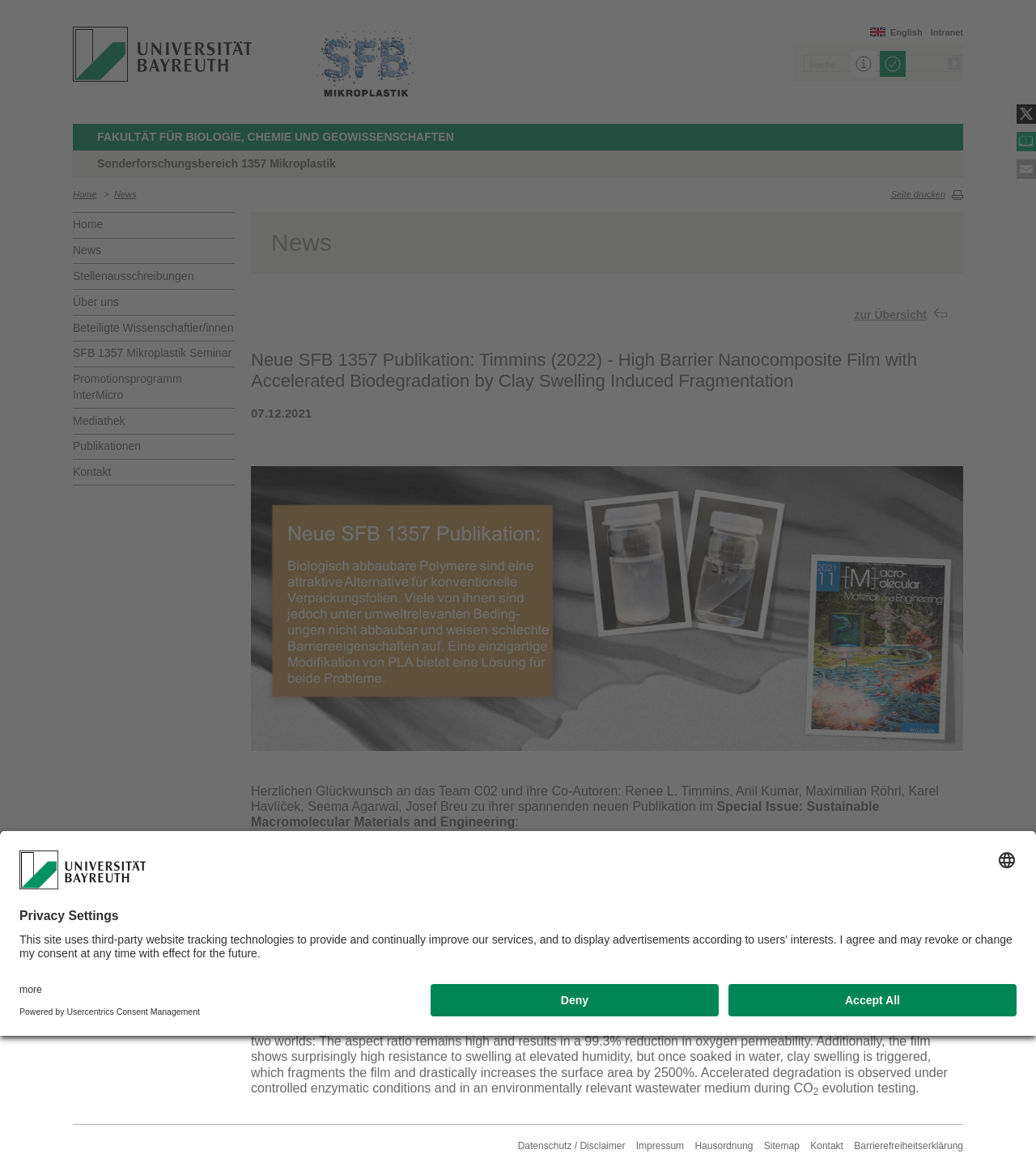What is the name of the university?
Look at the image and respond with a single word or a short phrase.

University of Bayreuth